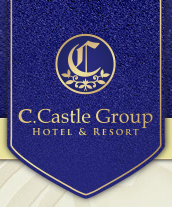What type of experiences does the C.Castle Group provide?
Give a thorough and detailed response to the question.

The C.Castle Group provides high-quality hospitality experiences because the caption states that the brand is 'committed to providing high-quality hospitality experiences' as indicated by the text 'HOTEL & RESORT' in a refined font.